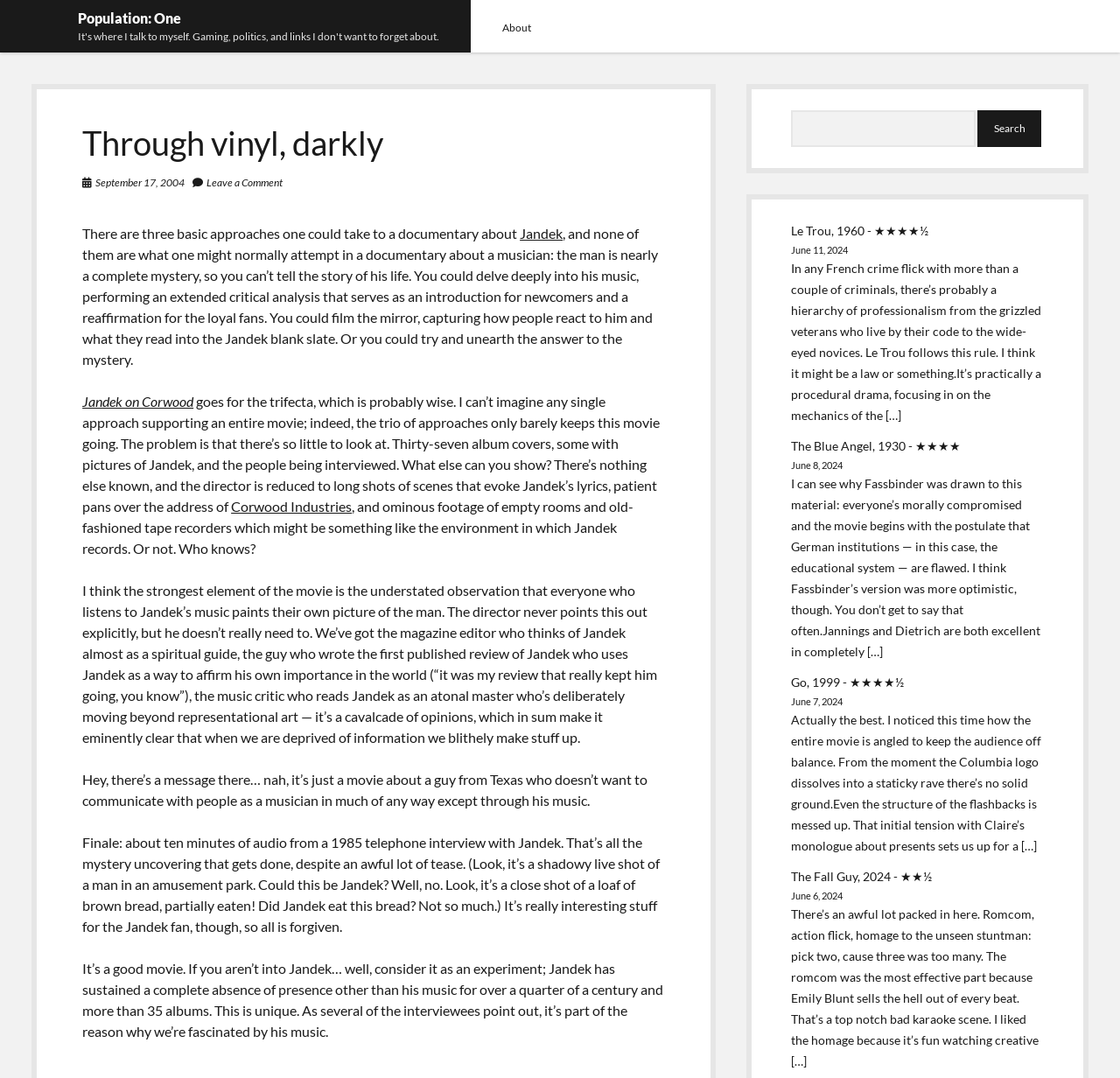Please identify the bounding box coordinates of the clickable area that will allow you to execute the instruction: "Click the 'About' link".

[0.448, 0.019, 0.474, 0.032]